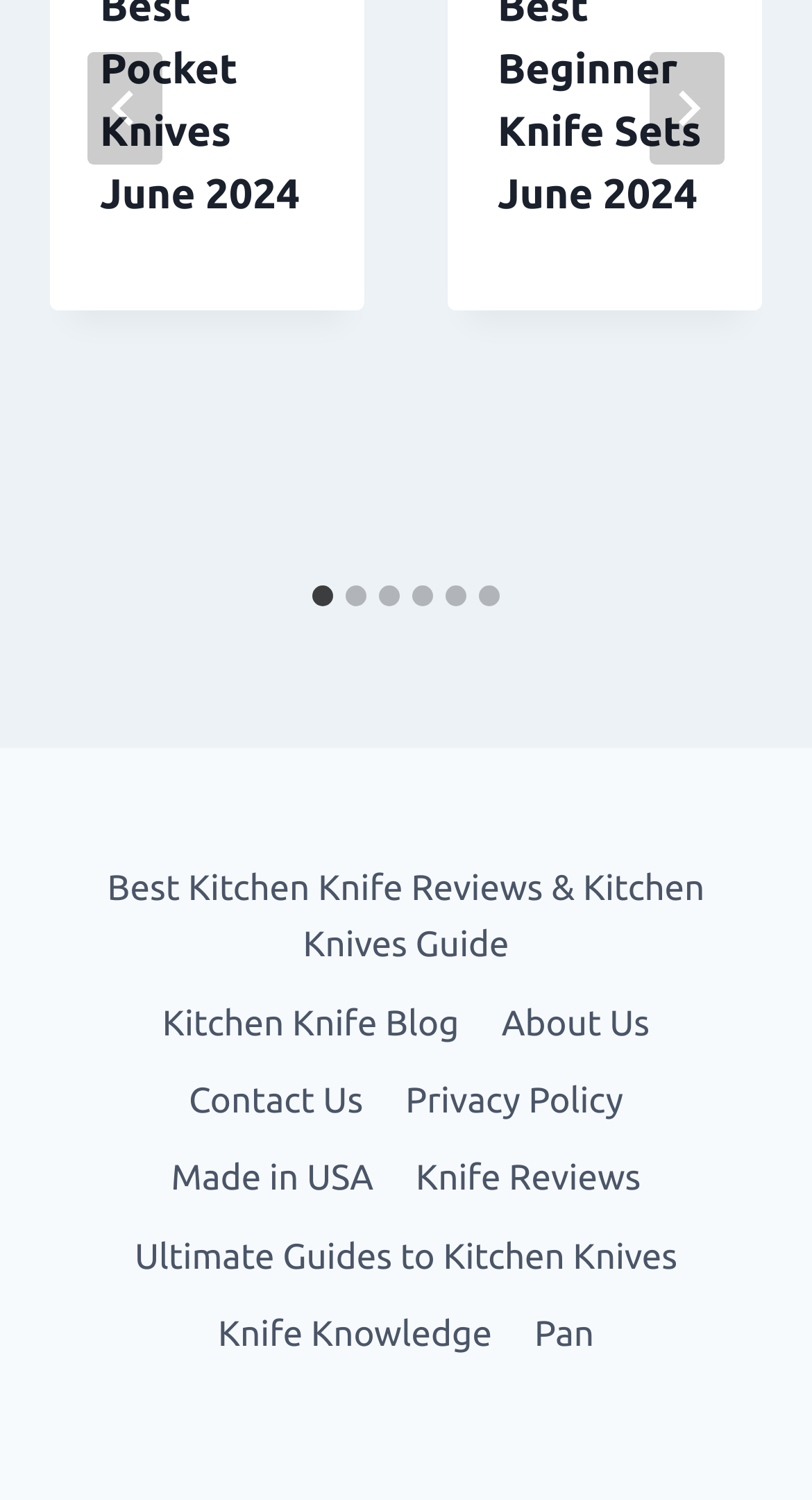Using the provided description Ultimate Guides to Kitchen Knives, find the bounding box coordinates for the UI element. Provide the coordinates in (top-left x, top-left y, bottom-right x, bottom-right y) format, ensuring all values are between 0 and 1.

[0.14, 0.812, 0.86, 0.864]